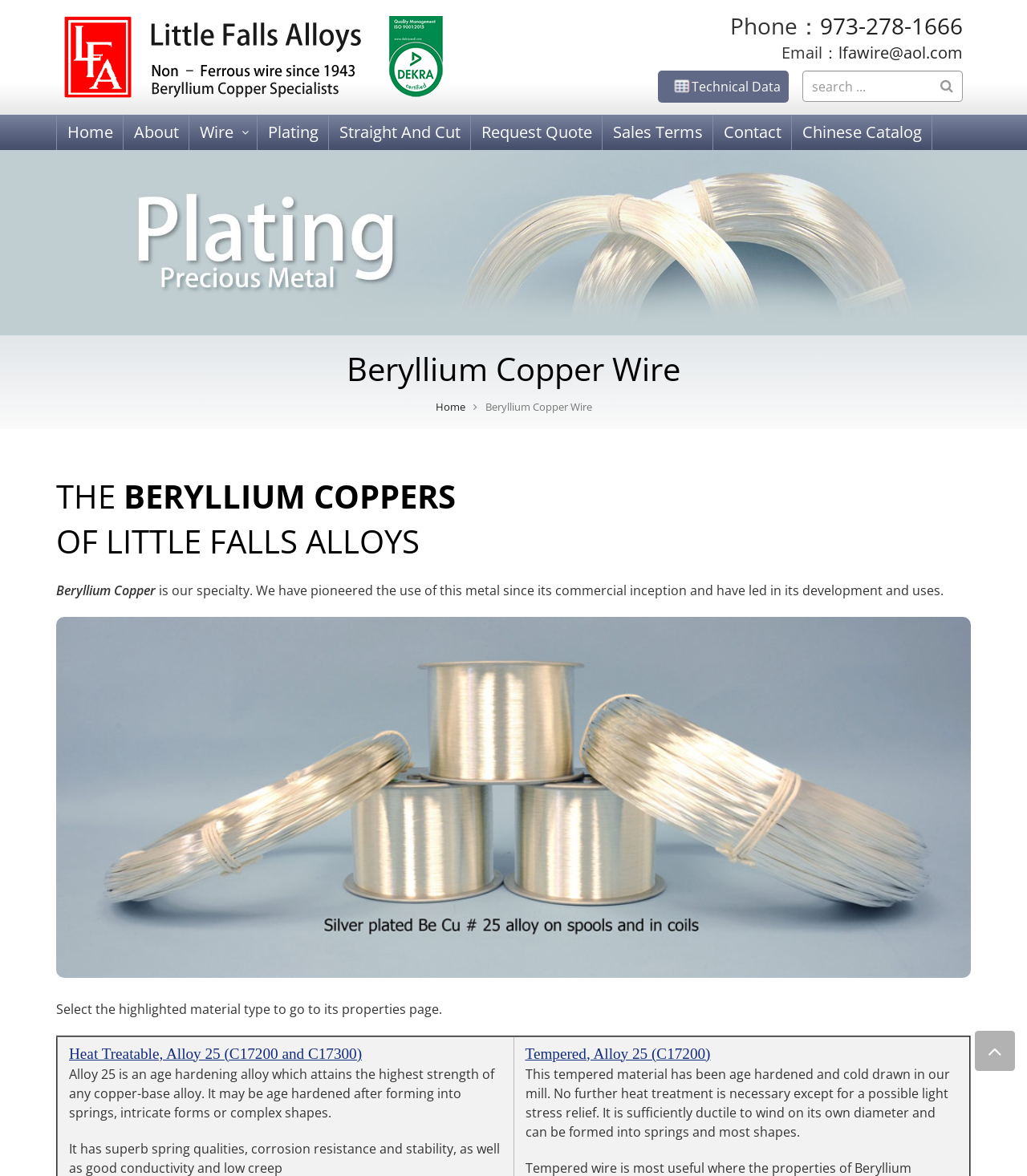Please predict the bounding box coordinates of the element's region where a click is necessary to complete the following instruction: "View the properties of Beryllium Copper Wire". The coordinates should be represented by four float numbers between 0 and 1, i.e., [left, top, right, bottom].

[0.076, 0.138, 0.35, 0.156]